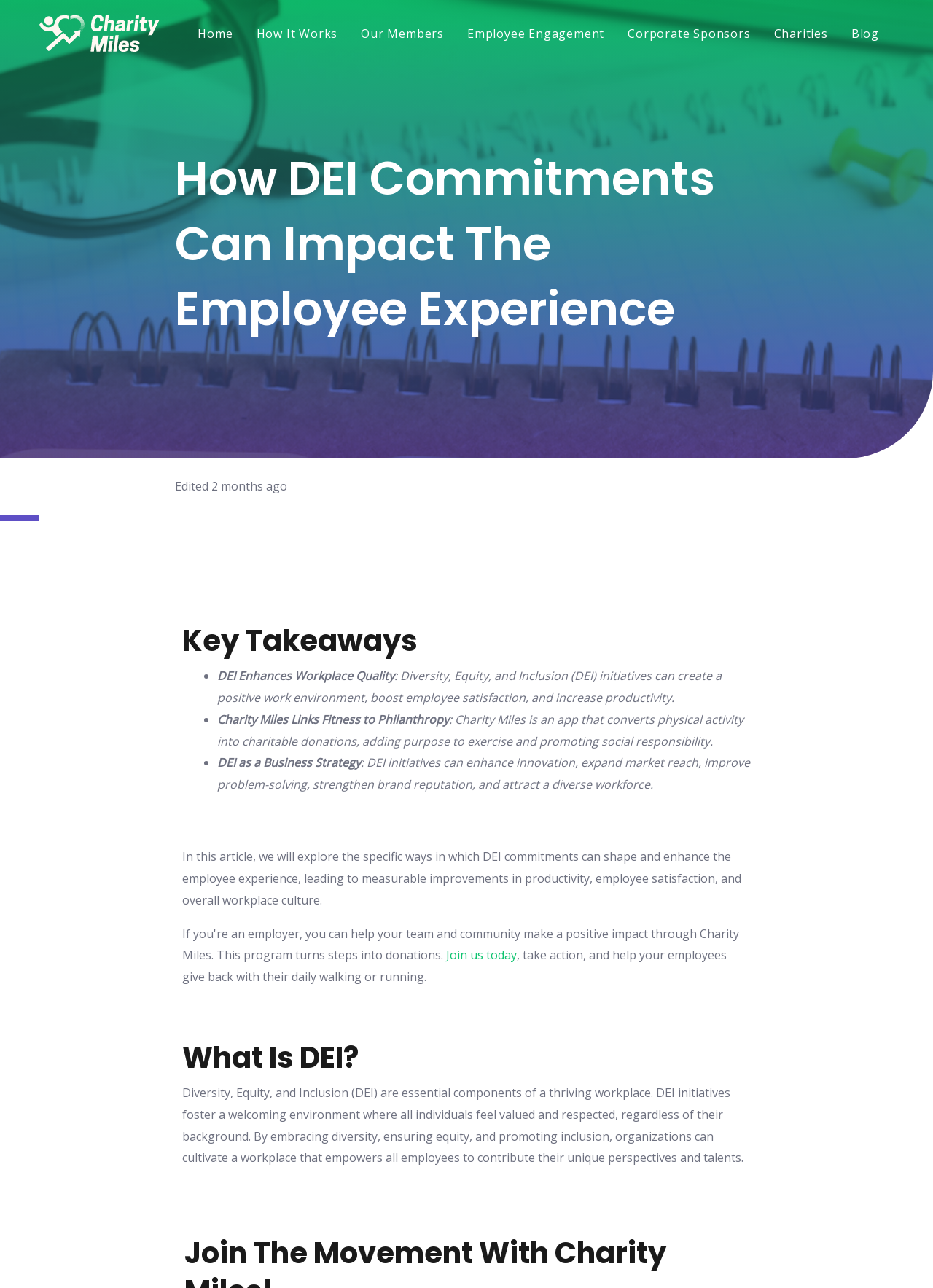What is Charity Miles?
Answer the question with as much detail as you can, using the image as a reference.

Charity Miles is mentioned in the section 'Key Takeaways' where it says 'Charity Miles Links Fitness to Philanthropy: Charity Miles is an app that converts physical activity into charitable donations, adding purpose to exercise and promoting social responsibility.'